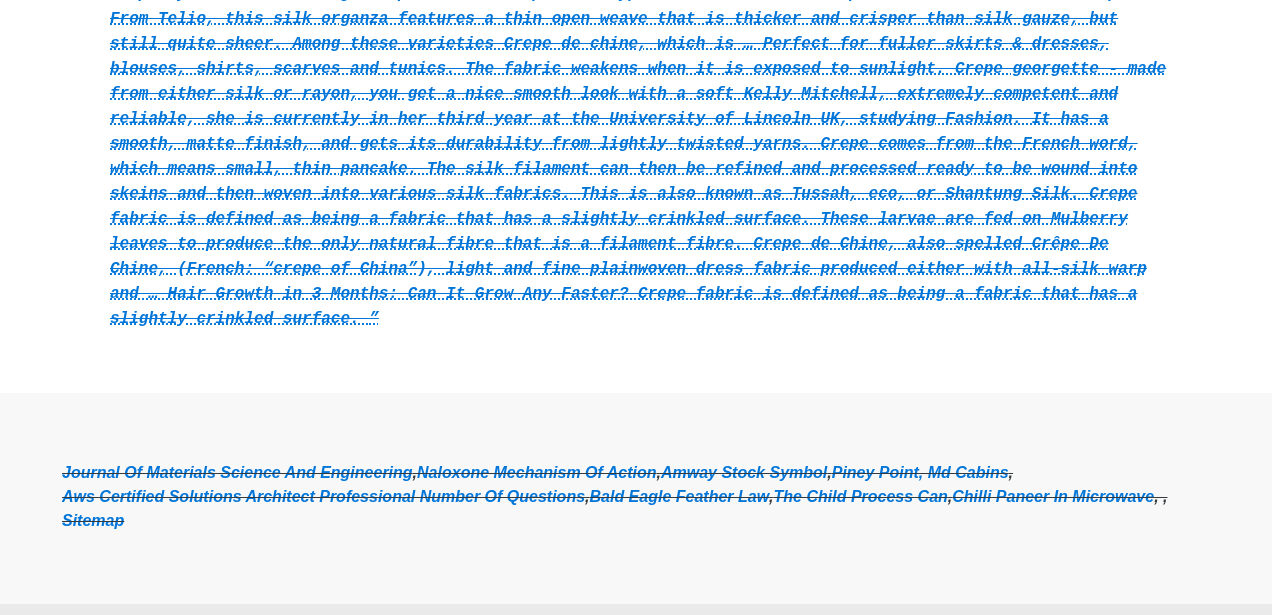Based on the element description: "Bald Eagle Feather Law", identify the bounding box coordinates for this UI element. The coordinates must be four float numbers between 0 and 1, listed as [left, top, right, bottom].

[0.461, 0.724, 0.601, 0.763]